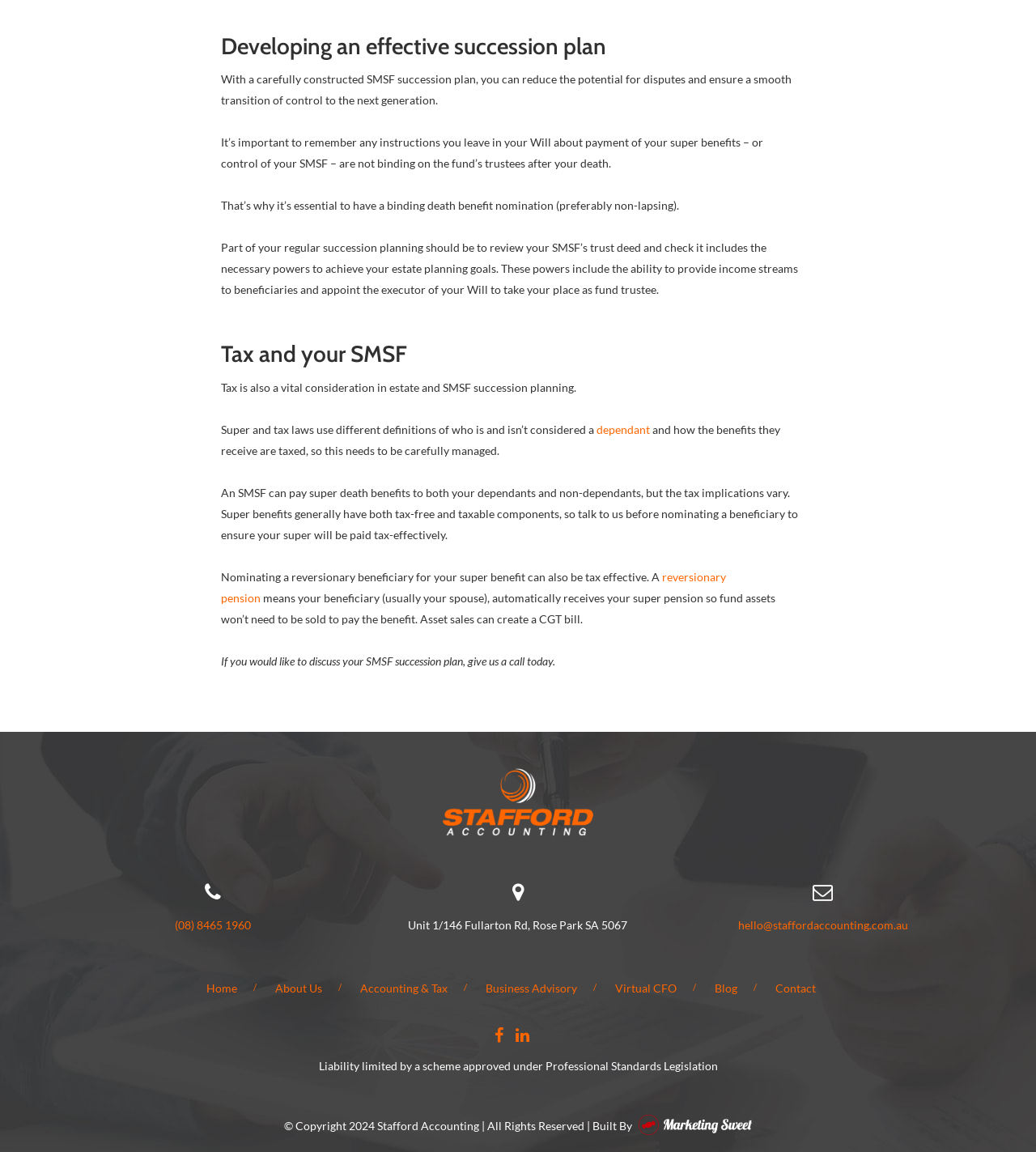Ascertain the bounding box coordinates for the UI element detailed here: "Business Advisory". The coordinates should be provided as [left, top, right, bottom] with each value being a float between 0 and 1.

[0.461, 0.85, 0.584, 0.867]